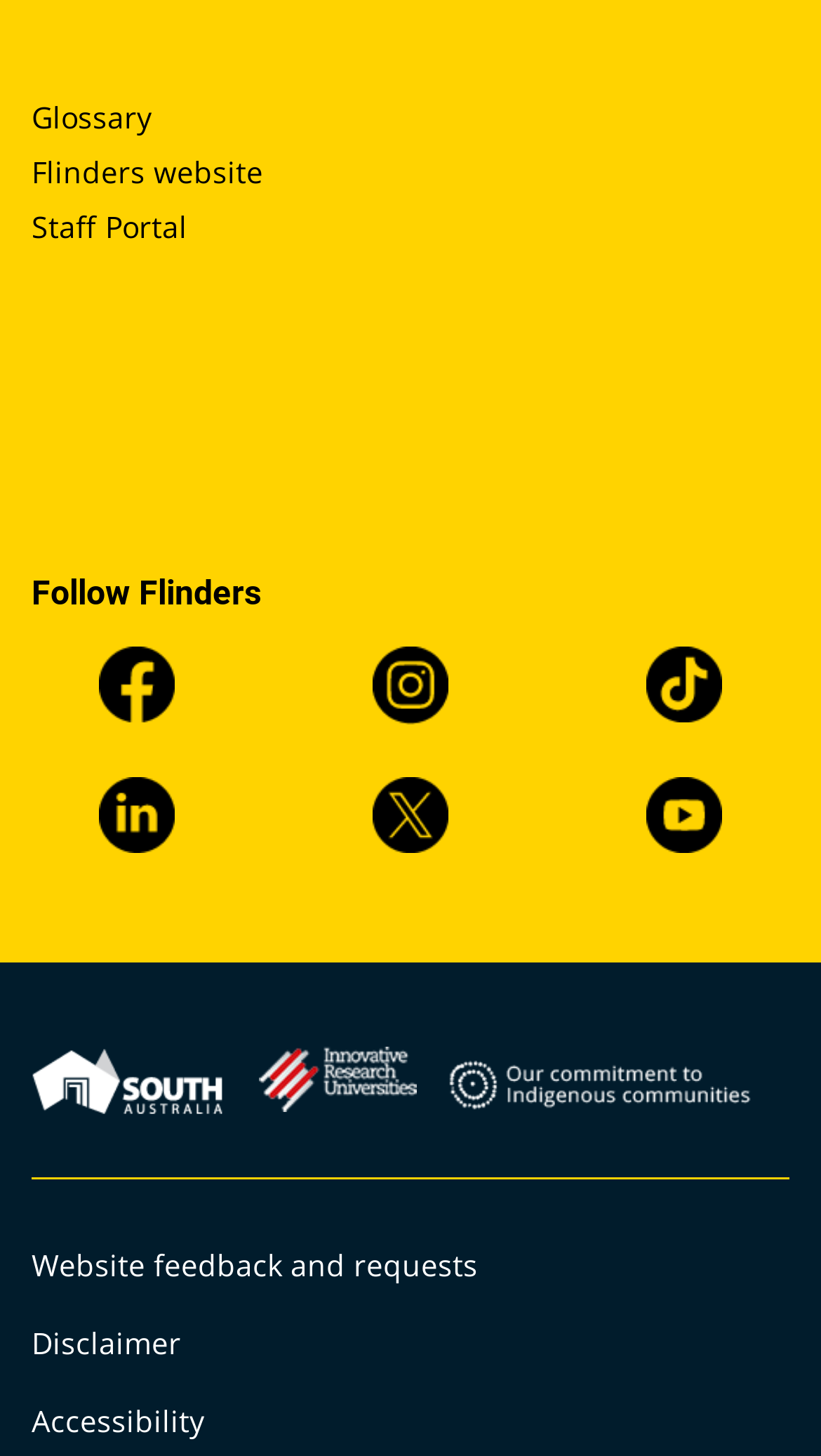Locate the bounding box coordinates of the element that needs to be clicked to carry out the instruction: "Follow Flinders on Facebook". The coordinates should be given as four float numbers ranging from 0 to 1, i.e., [left, top, right, bottom].

[0.038, 0.445, 0.295, 0.497]